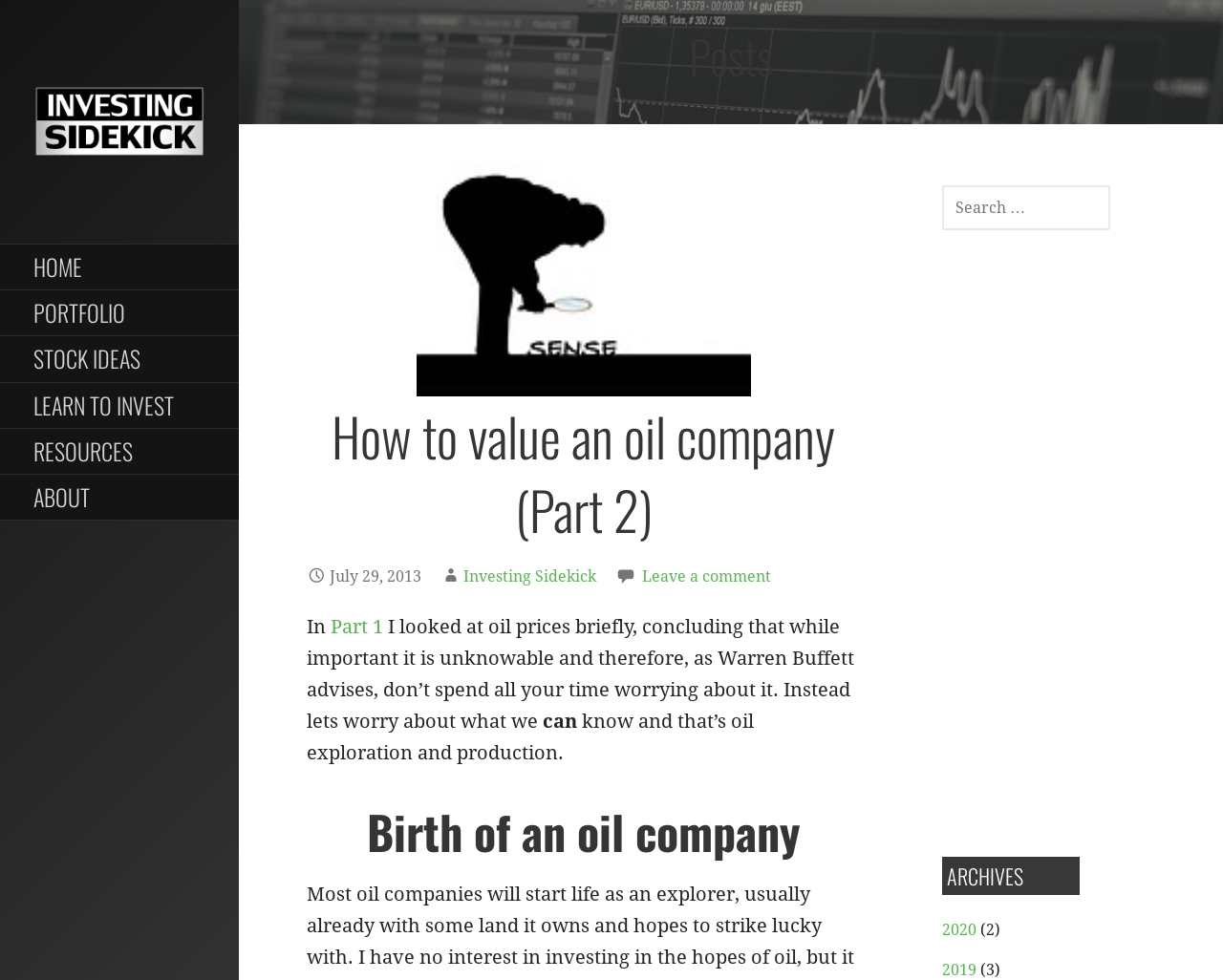Provide a short answer to the following question with just one word or phrase: What is the date of the current post?

July 29, 2013